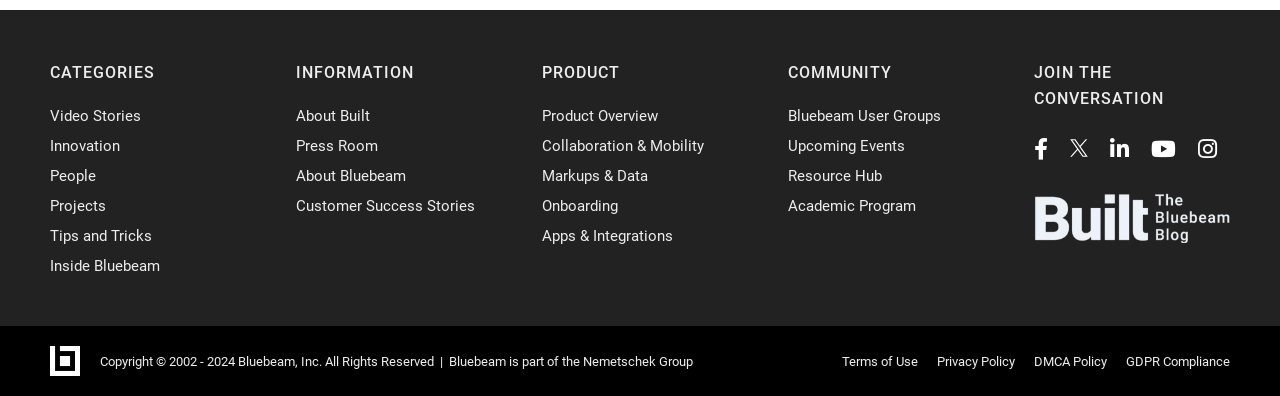Please pinpoint the bounding box coordinates for the region I should click to adhere to this instruction: "Read About Bluebeam".

[0.231, 0.422, 0.317, 0.468]